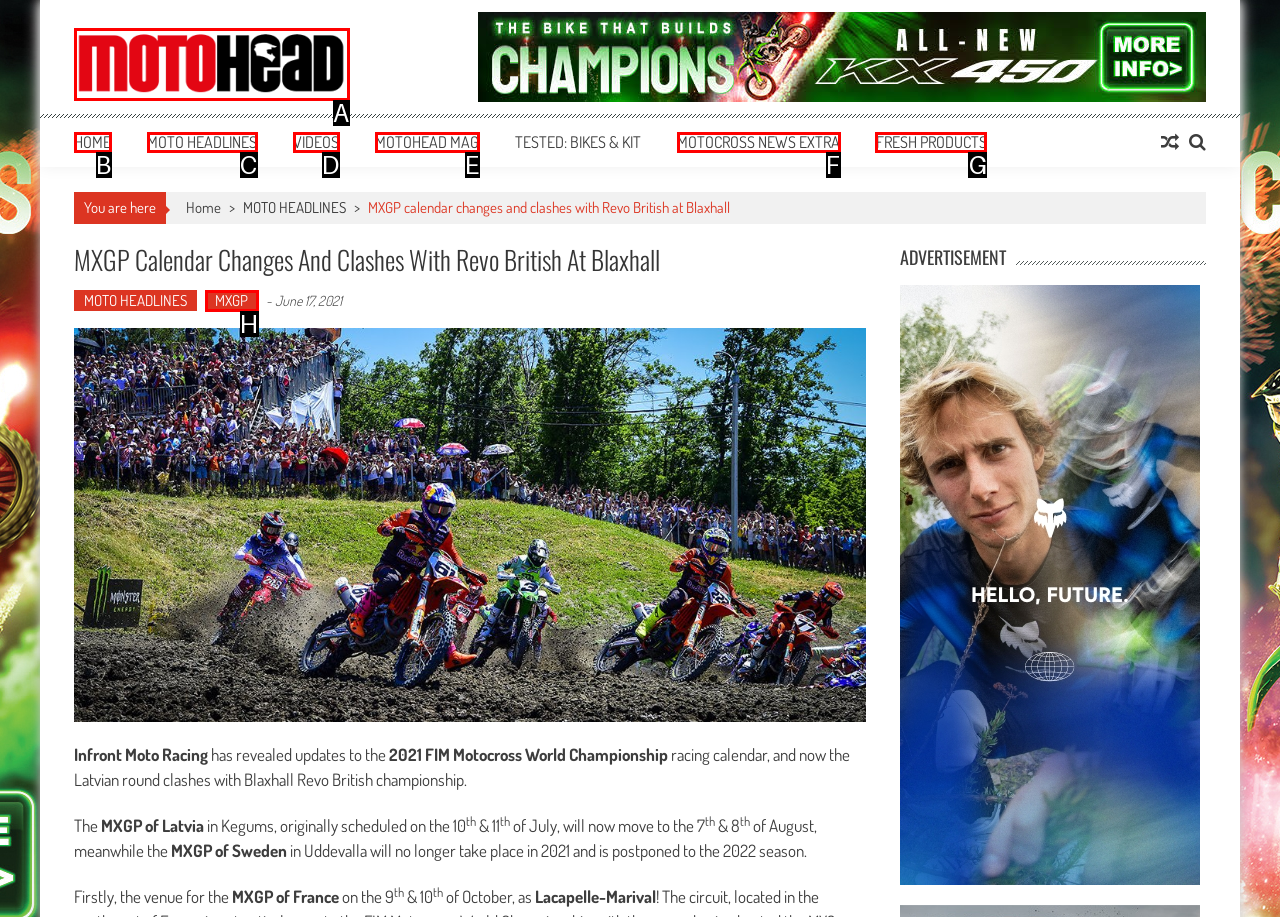What is the letter of the UI element you should click to View FRESH PRODUCTS? Provide the letter directly.

G